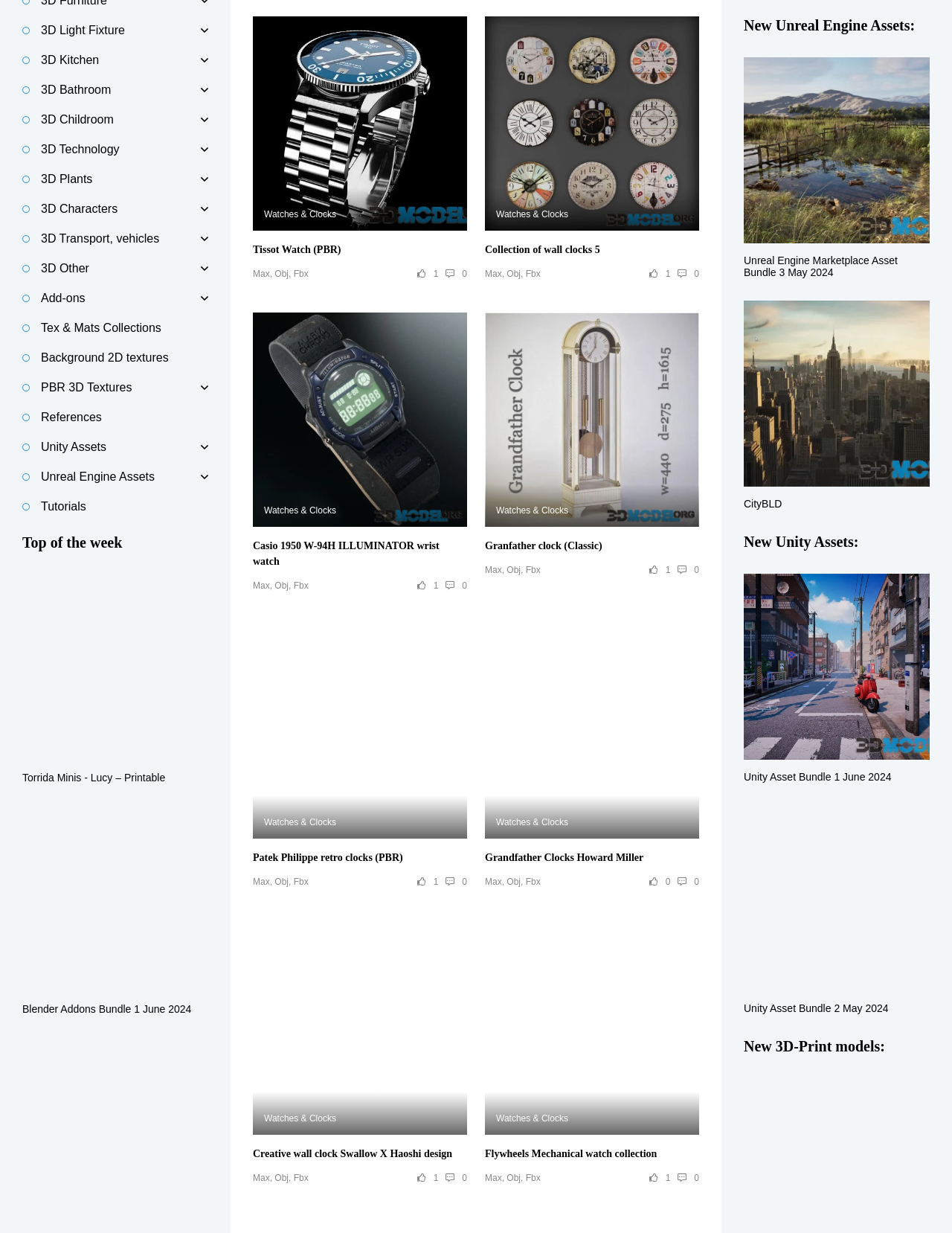Identify the bounding box for the UI element described as: "Tex & Mats Collections". The coordinates should be four float numbers between 0 and 1, i.e., [left, top, right, bottom].

[0.023, 0.254, 0.219, 0.278]